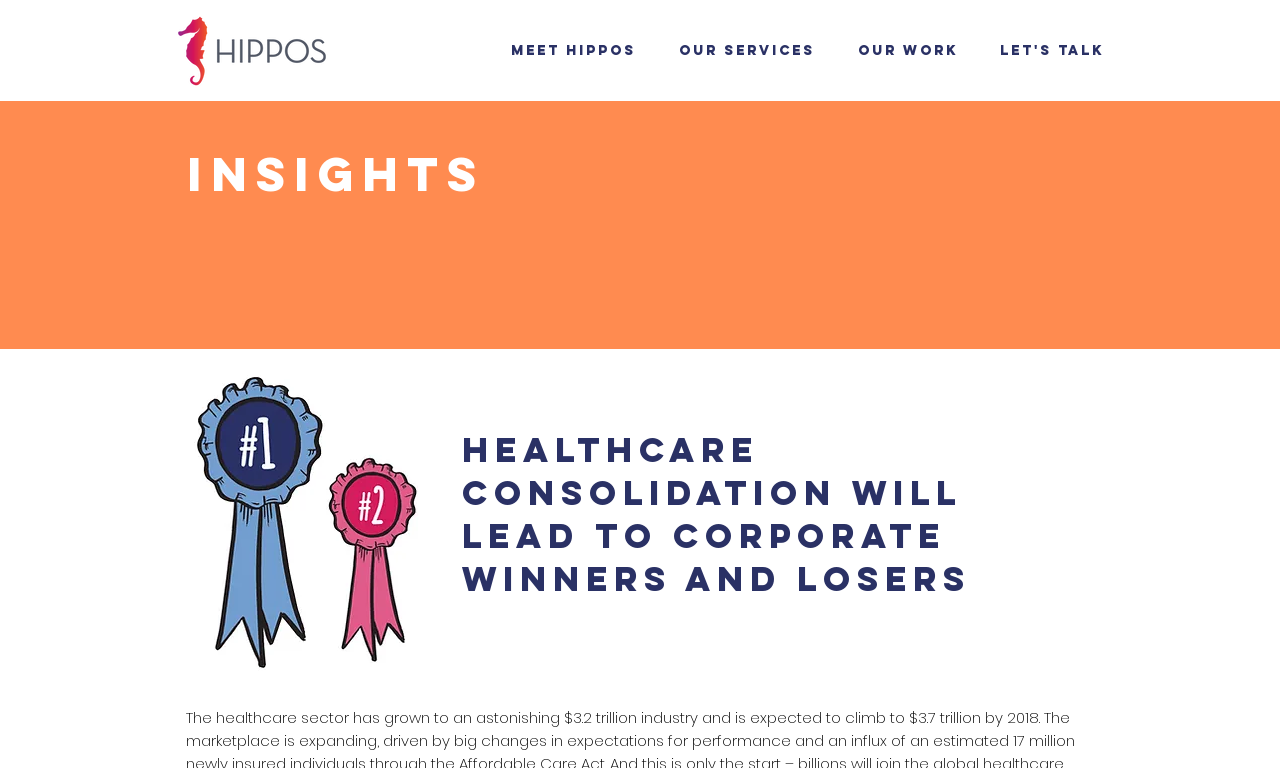What is the color of the ribbons in the company icon?
Could you answer the question in a detailed manner, providing as much information as possible?

I found this answer by analyzing the image element, which is described as 'Hippos Health Icon - Blue and Red Ribbons', indicating that the company icon features blue and red ribbons.